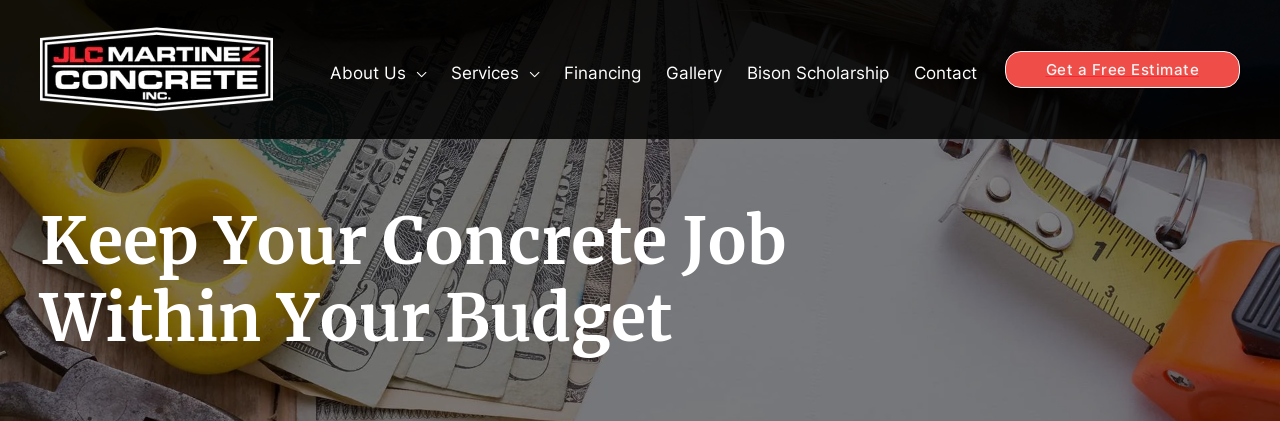Generate a detailed explanation of the scene depicted in the image.

The image features a compelling header for JLC Martinez Concrete Contractors, emphasizing the importance of budgeting for concrete jobs. In the forefront, tools such as a tape measure and a yellow spirit level are prominently displayed, symbolizing preparation and precision. Behind these tools, a backdrop of neatly arranged dollar bills hints at financial considerations related to construction projects. The text overlay states "Keep Your Concrete Job Within Your Budget," conveying a message that prioritizes cost management while ensuring quality work. This visual setup aims to engage potential clients by reassuring them of the contractor's commitment to transparency and budget-conscious practices, making it clear that financial planning is an integral part of successful concrete work.